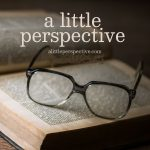Respond with a single word or phrase to the following question: What is the title of the book?

A Little Perspective